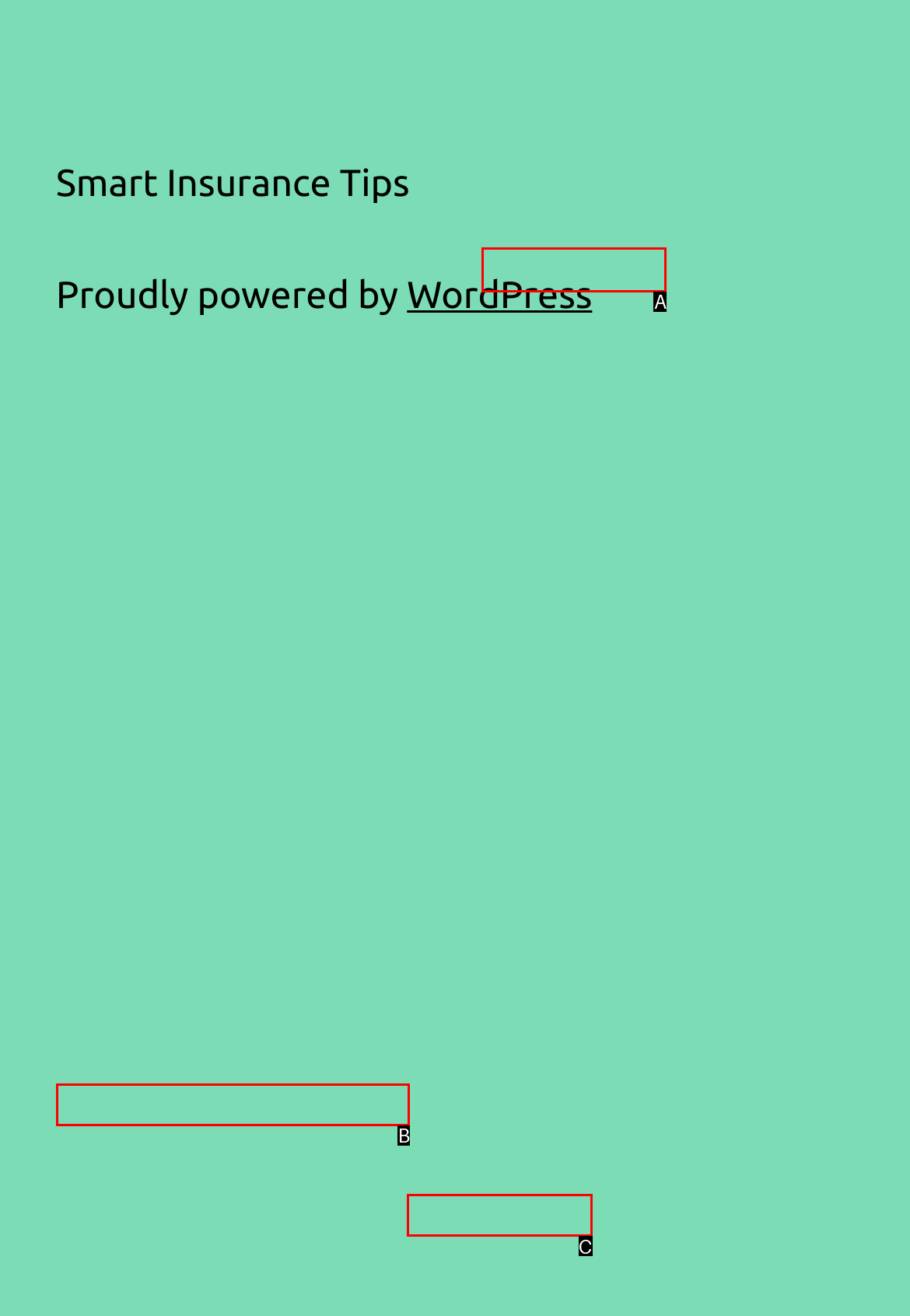Tell me which one HTML element best matches the description: Smart Insurance Tips Answer with the option's letter from the given choices directly.

B